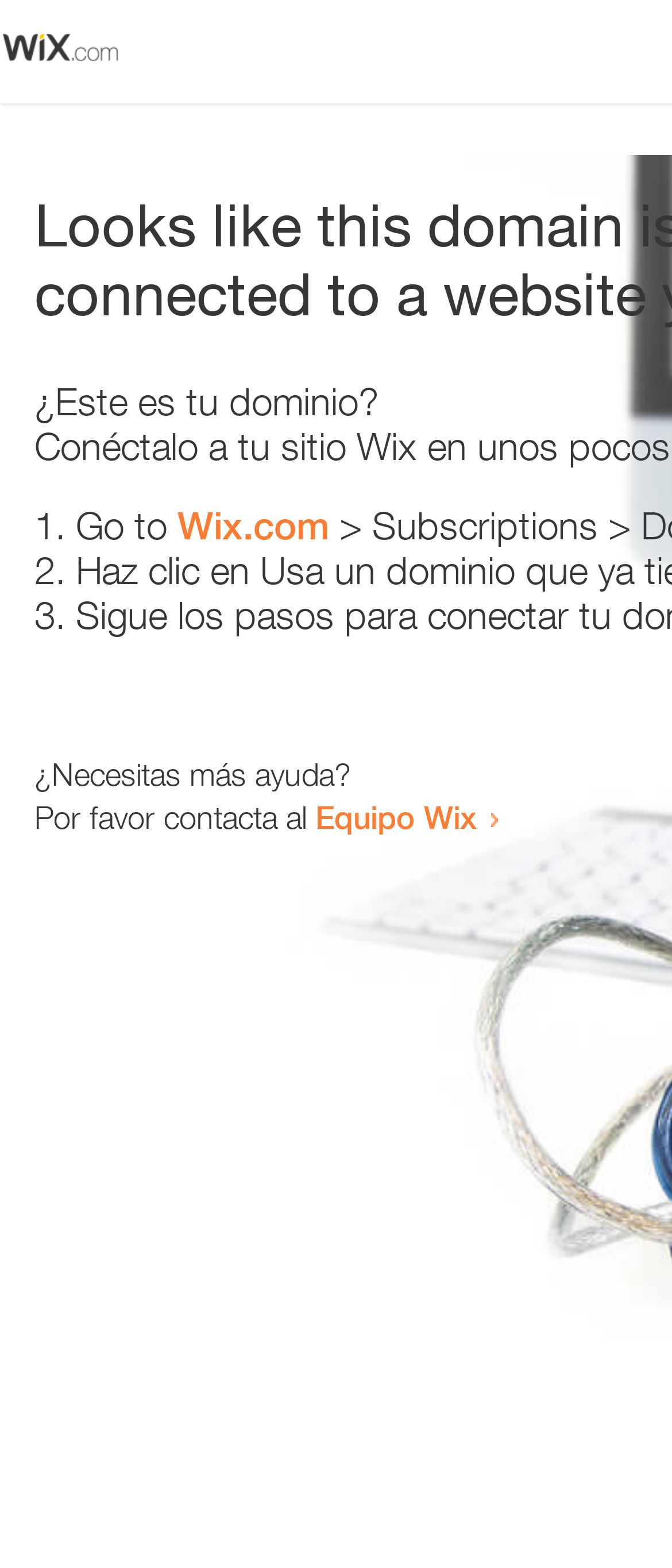What is the domain mentioned in the webpage?
Using the image as a reference, answer with just one word or a short phrase.

Wix.com